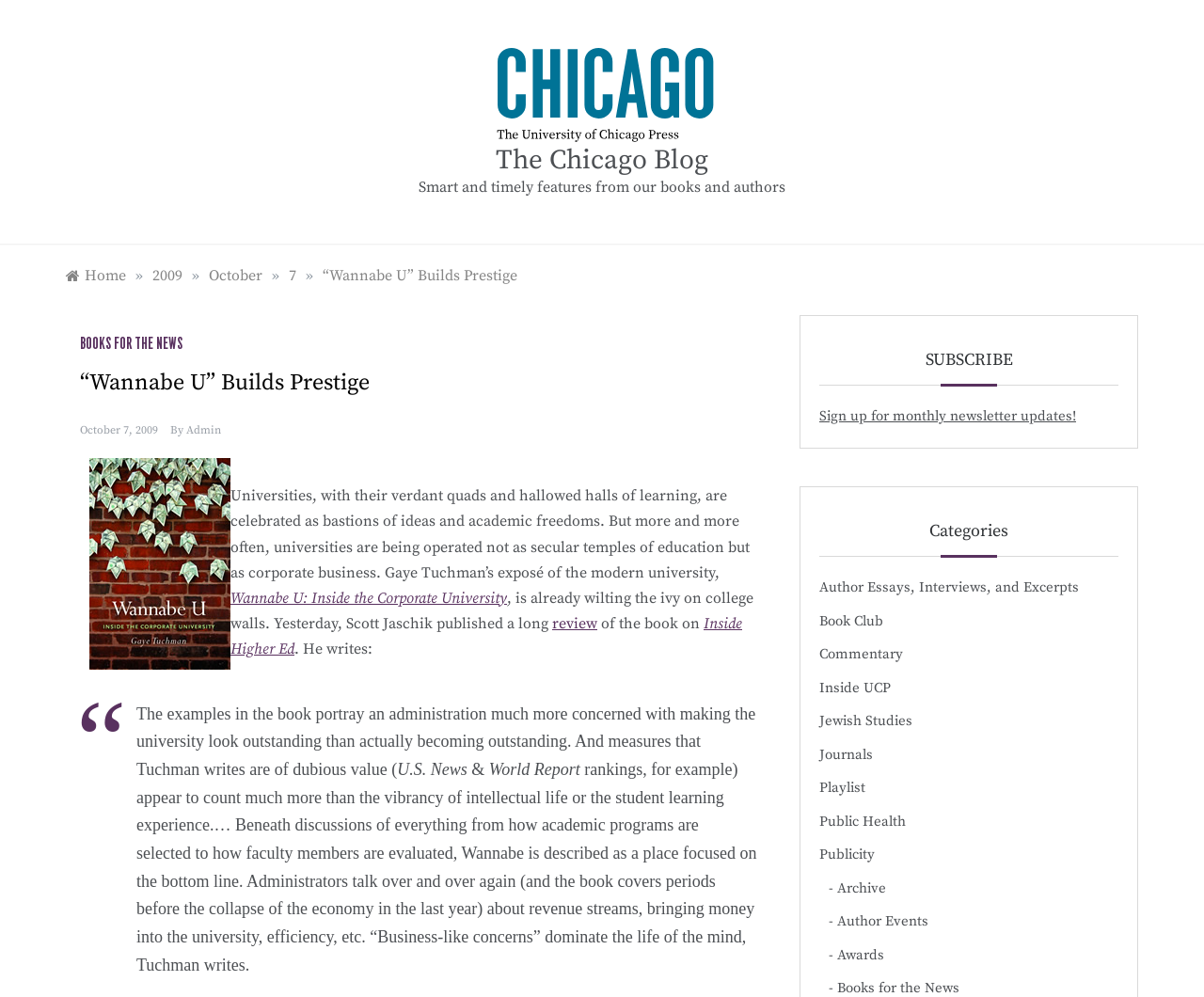Please study the image and answer the question comprehensively:
What is the title of the article?

The title of the article can be found in the main content area of the webpage, where it is written as '“Wannabe U” Builds Prestige' in a heading element.